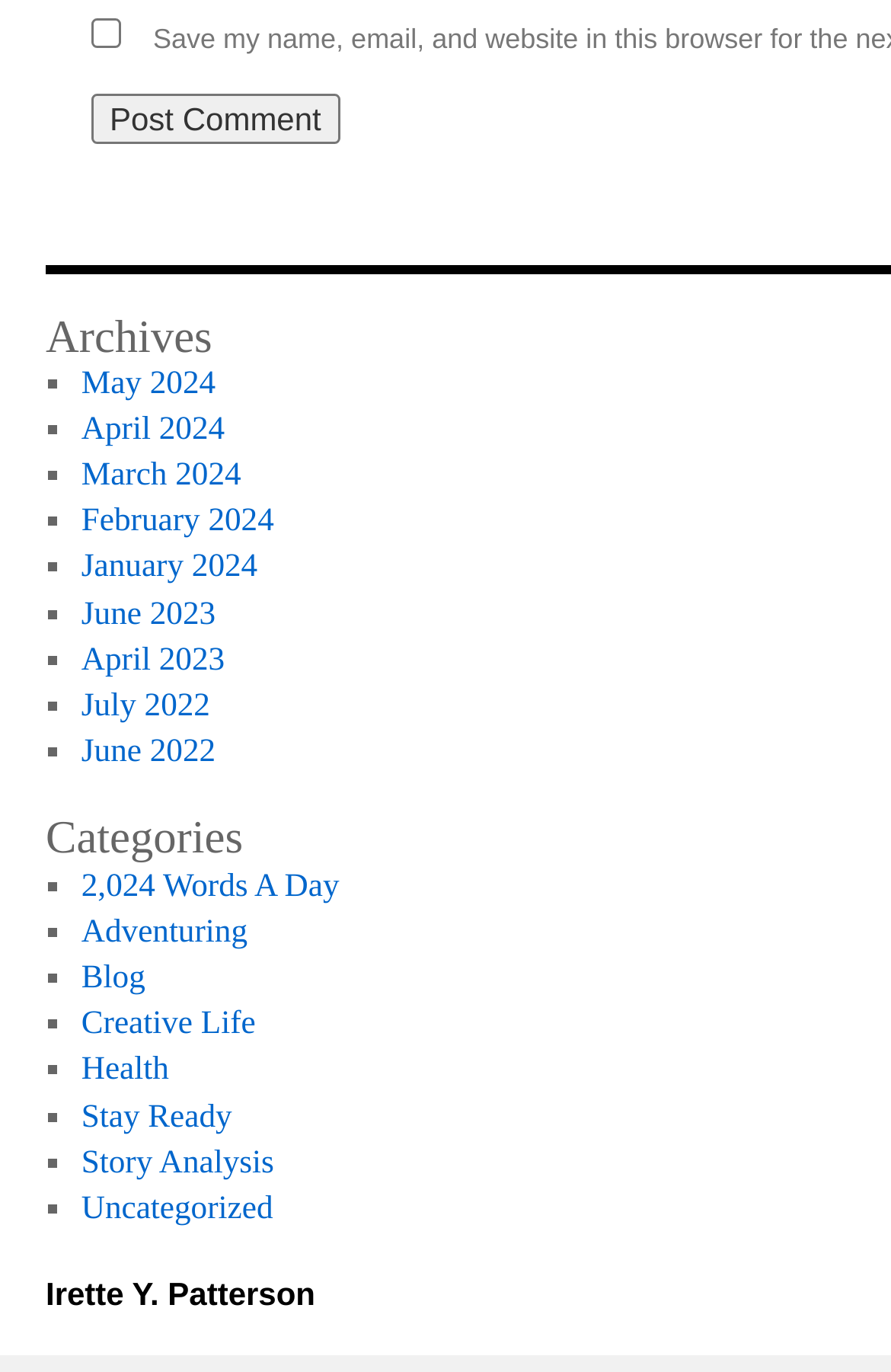How many categories are there?
Kindly offer a detailed explanation using the data available in the image.

I counted the number of categories under the 'Categories' heading, which are 2,024 Words A Day, Adventuring, Blog, Creative Life, Health, Stay Ready, Story Analysis, and Uncategorized, totaling 9 categories.